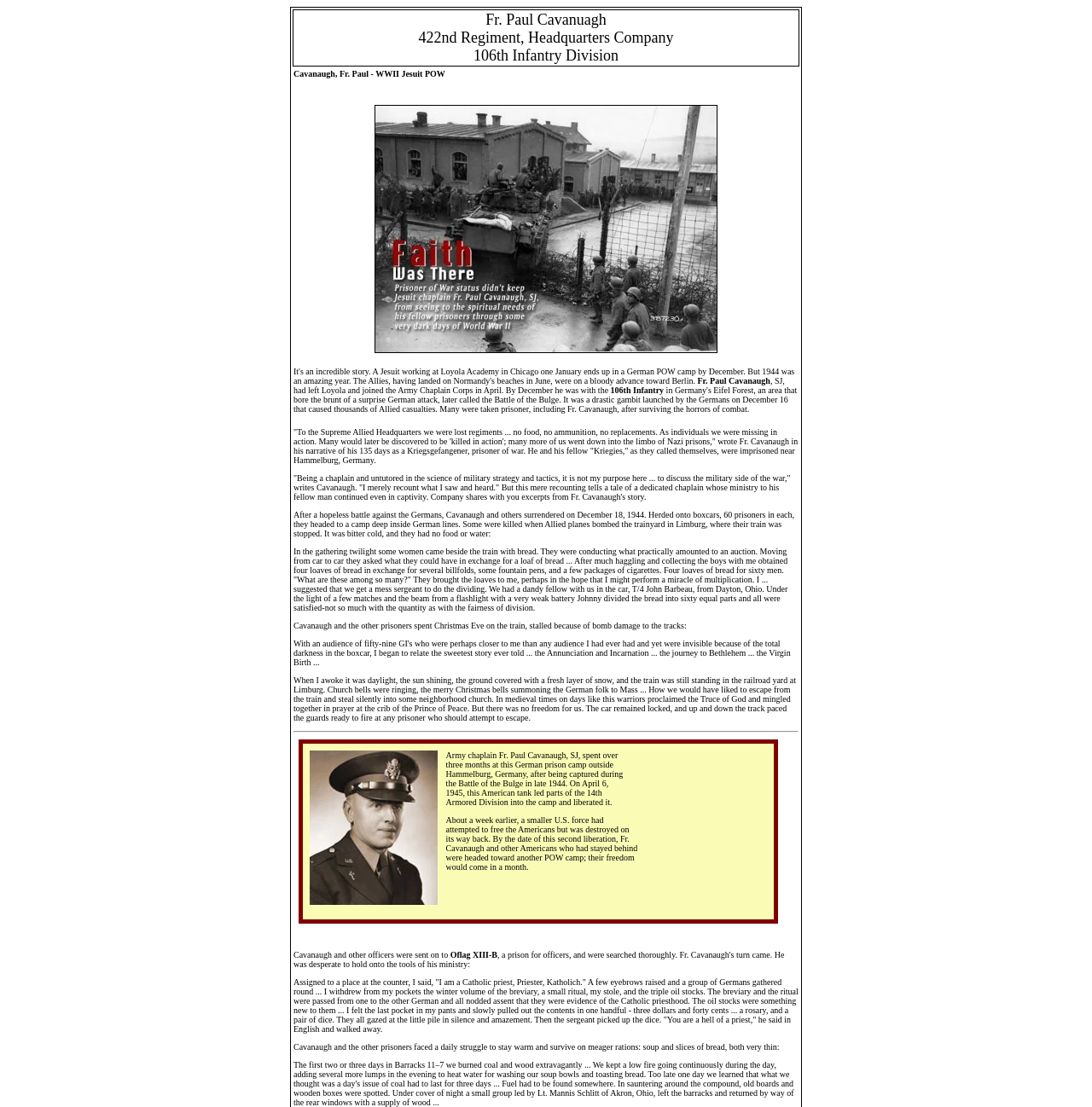What items did Fr. Cavanaugh pull out of his pocket?
Please answer the question as detailed as possible.

Fr. Cavanaugh pulled out of his pocket a breviary, a small ritual, oil stocks, a rosary, and a pair of dice, as described in the text 'I felt the last pocket in my pants and slowly pulled out the contents in one handful - three dollars and forty cents... a rosary, and a pair of dice'.